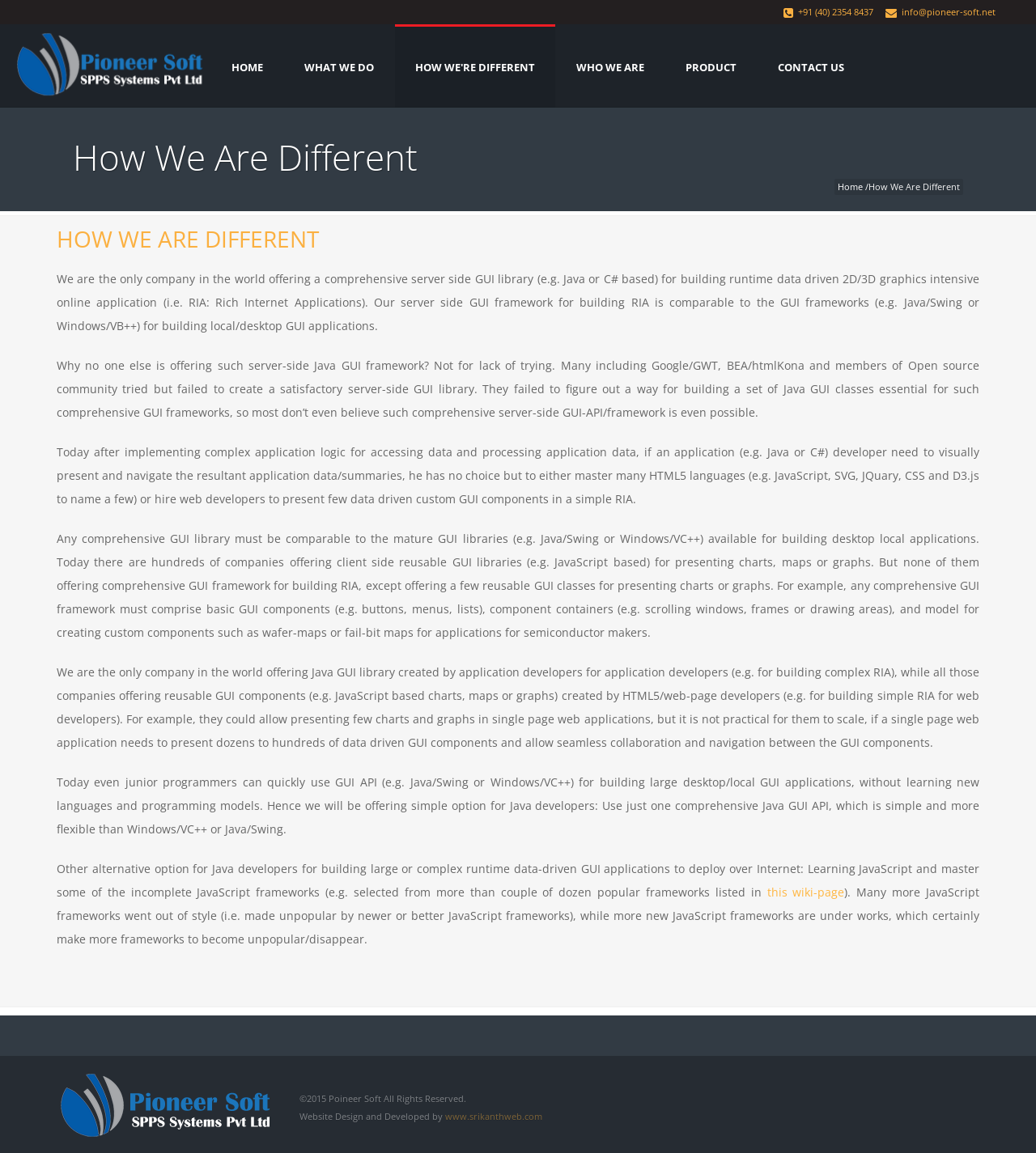What is the phone number of Pioneer Soft?
Using the image as a reference, answer the question with a short word or phrase.

+91 (40) 2354 8437